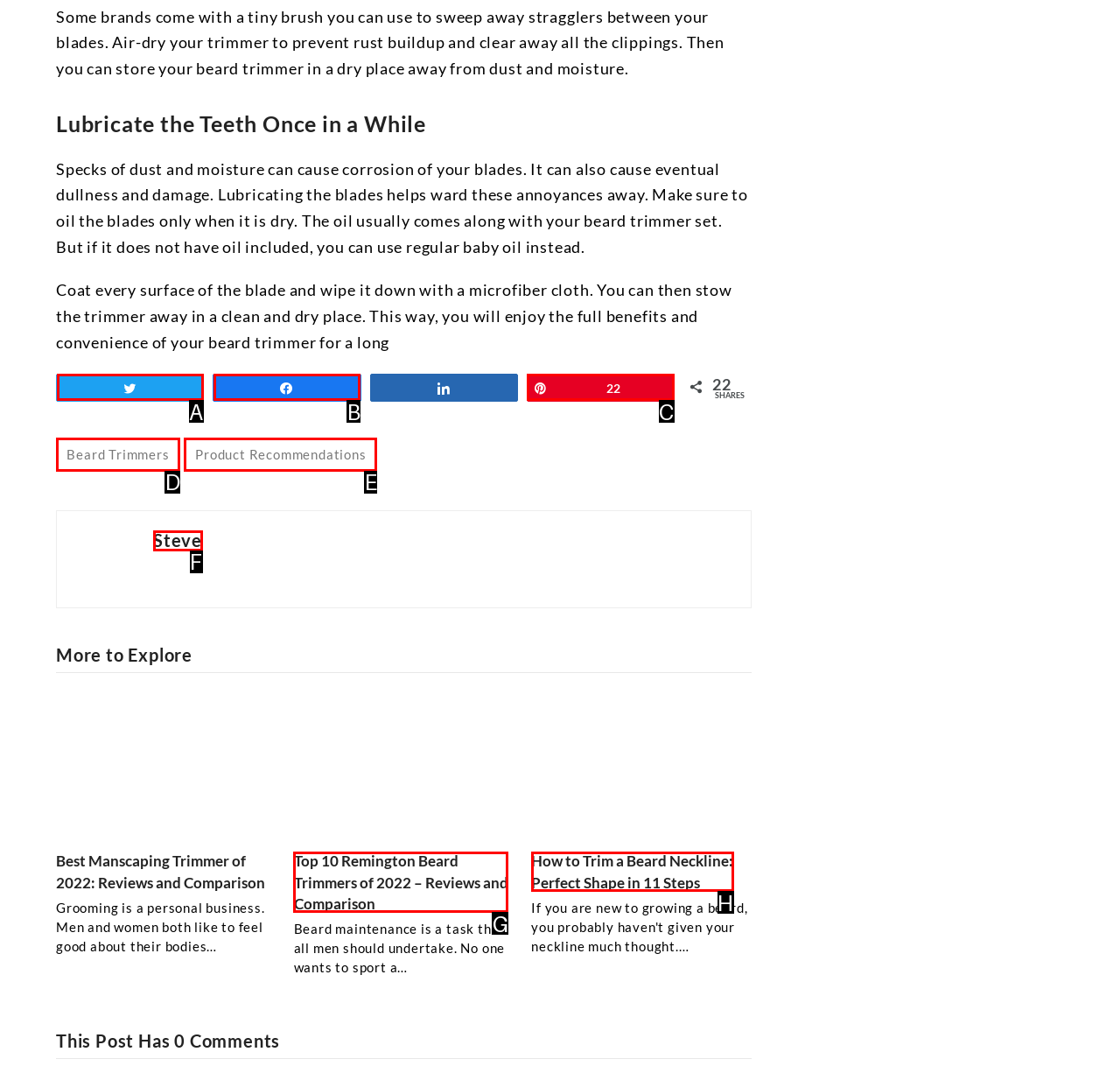Choose the option that matches the following description: Rule of Thumb Figures
Reply with the letter of the selected option directly.

None